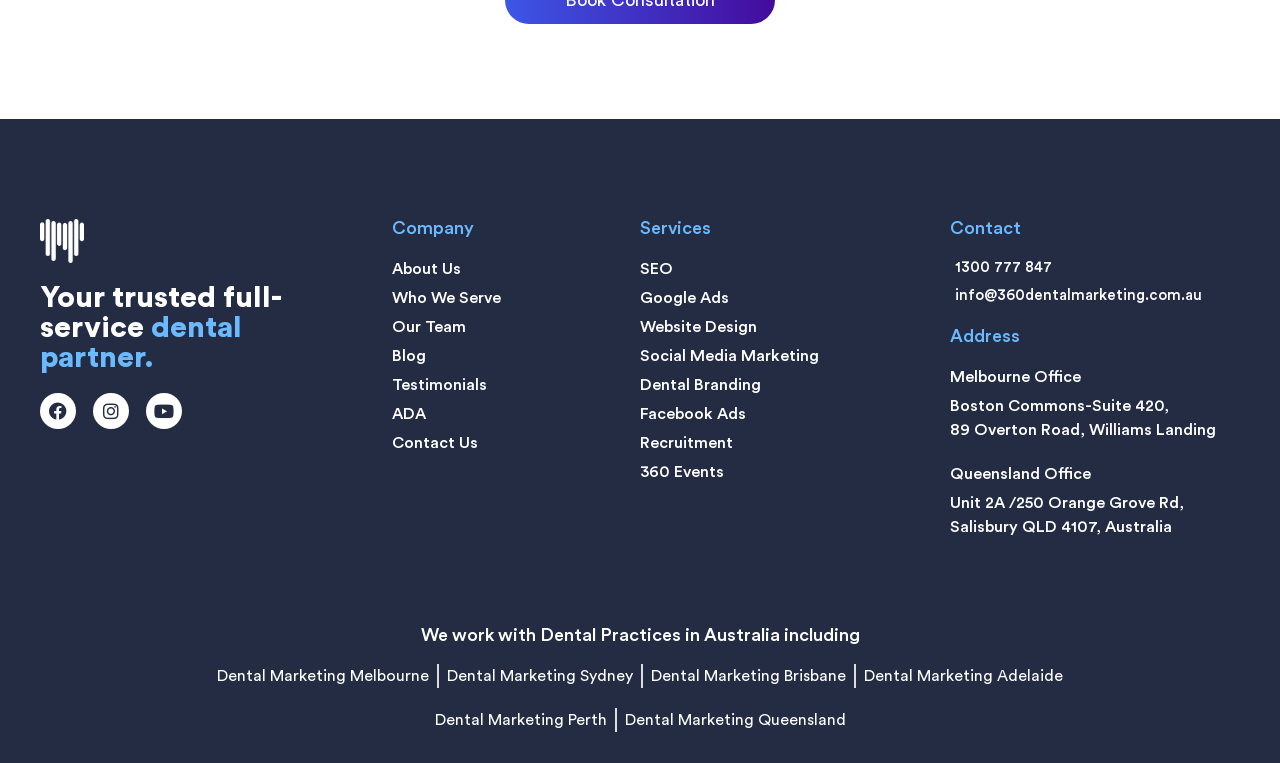Provide the bounding box coordinates of the HTML element this sentence describes: "Dental Marketing Queensland". The bounding box coordinates consist of four float numbers between 0 and 1, i.e., [left, top, right, bottom].

[0.488, 0.928, 0.661, 0.959]